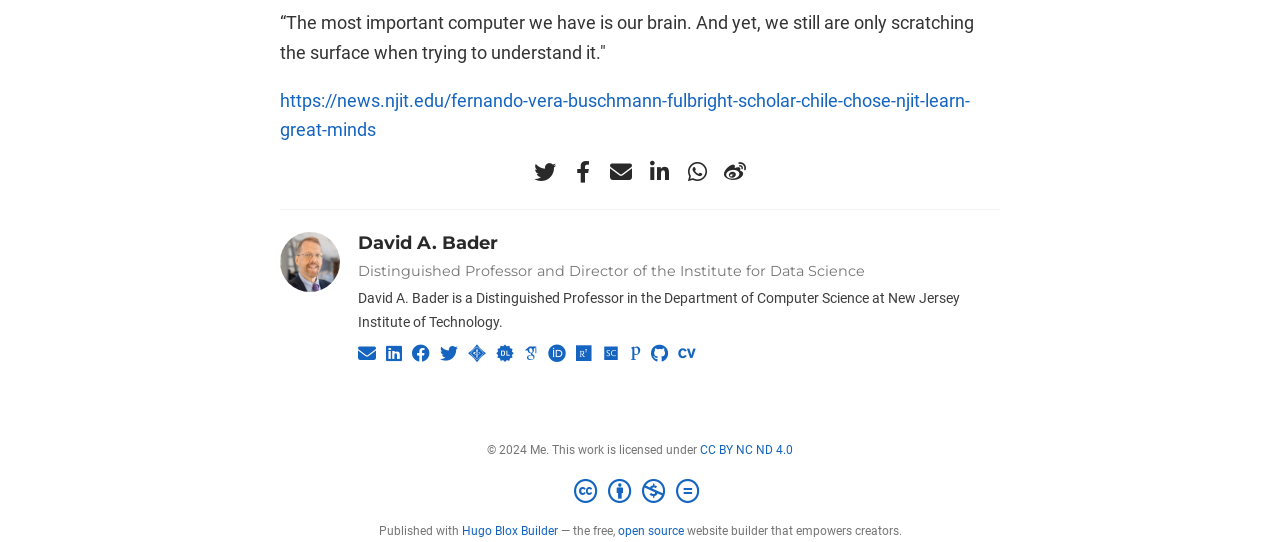Could you find the bounding box coordinates of the clickable area to complete this instruction: "Click the link to David A. Bader's profile"?

[0.28, 0.427, 0.389, 0.468]